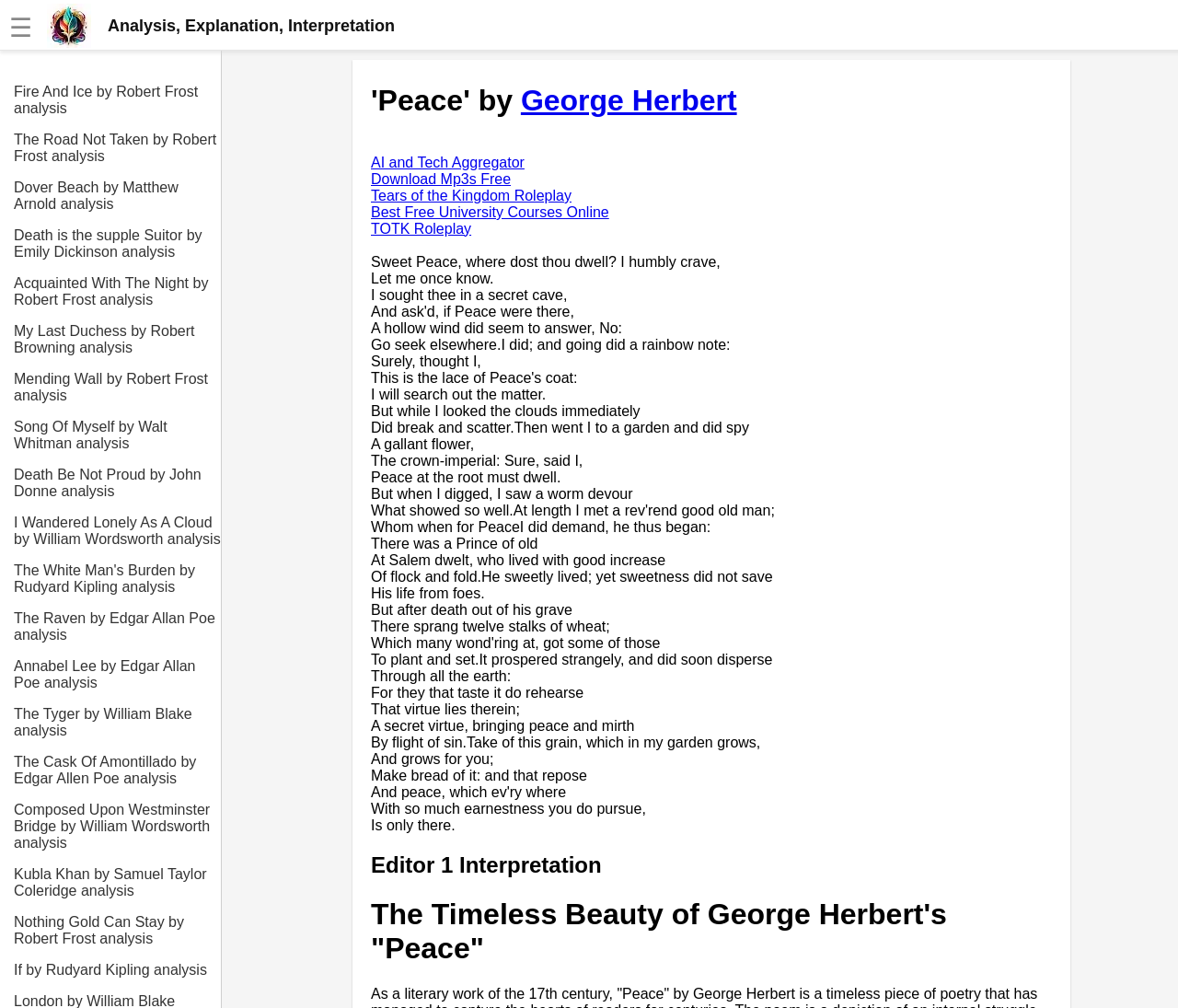Determine the bounding box coordinates for the area you should click to complete the following instruction: "Click the 'Download Mp3s Free' link".

[0.315, 0.17, 0.434, 0.185]